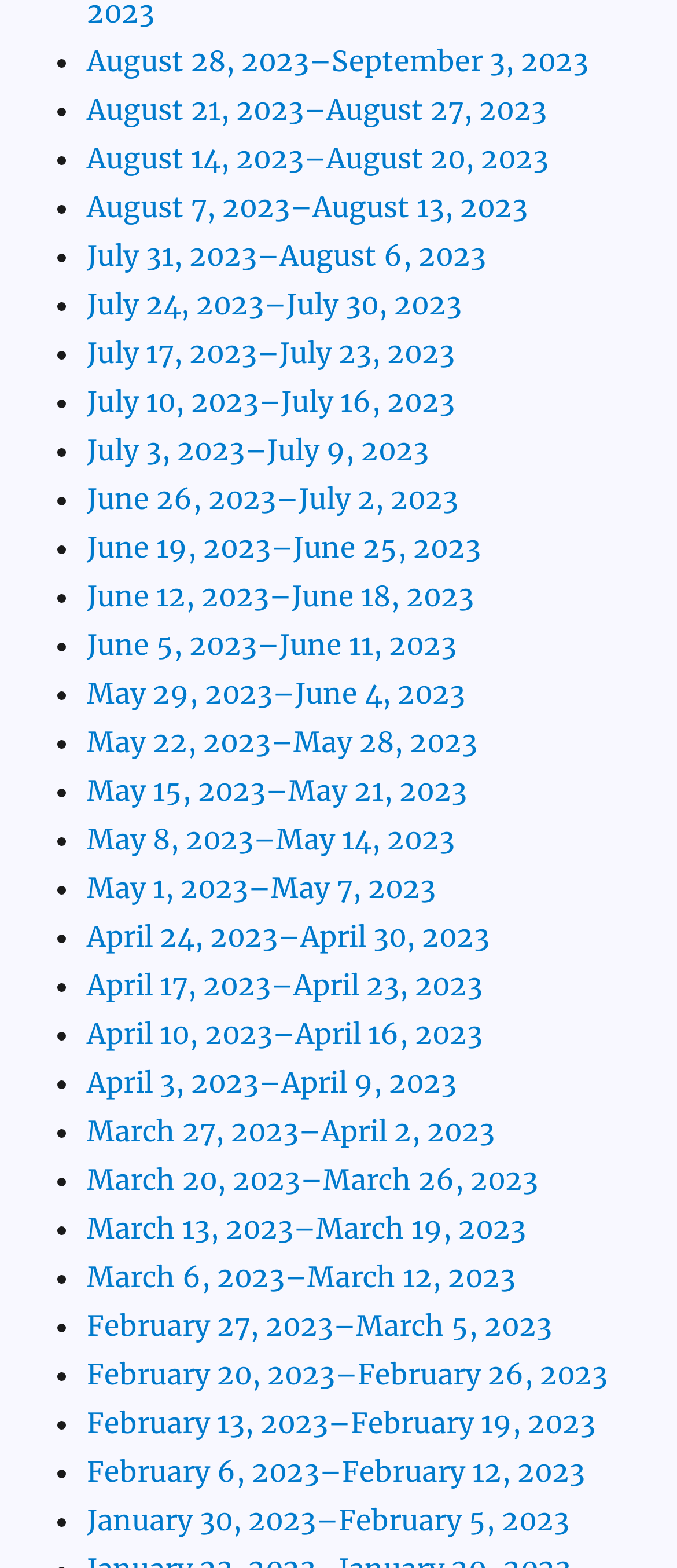Examine the image and give a thorough answer to the following question:
What is the pattern of the date ranges?

I analyzed the list of links and noticed that the date ranges are consecutive weeks, with each range spanning 7 days. This suggests that the pattern of the date ranges is weekly.